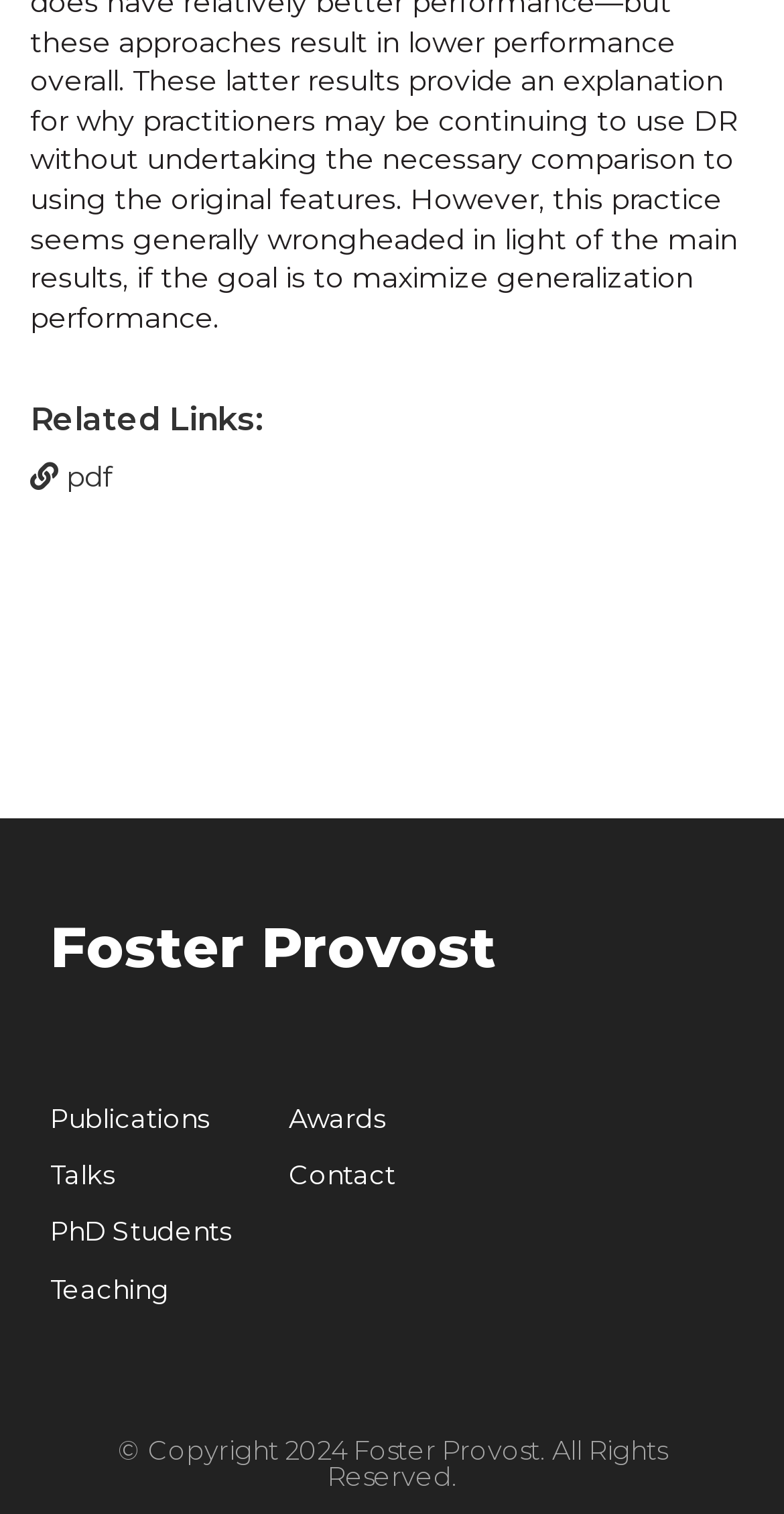Find and indicate the bounding box coordinates of the region you should select to follow the given instruction: "contact Foster Provost".

[0.369, 0.761, 0.631, 0.792]